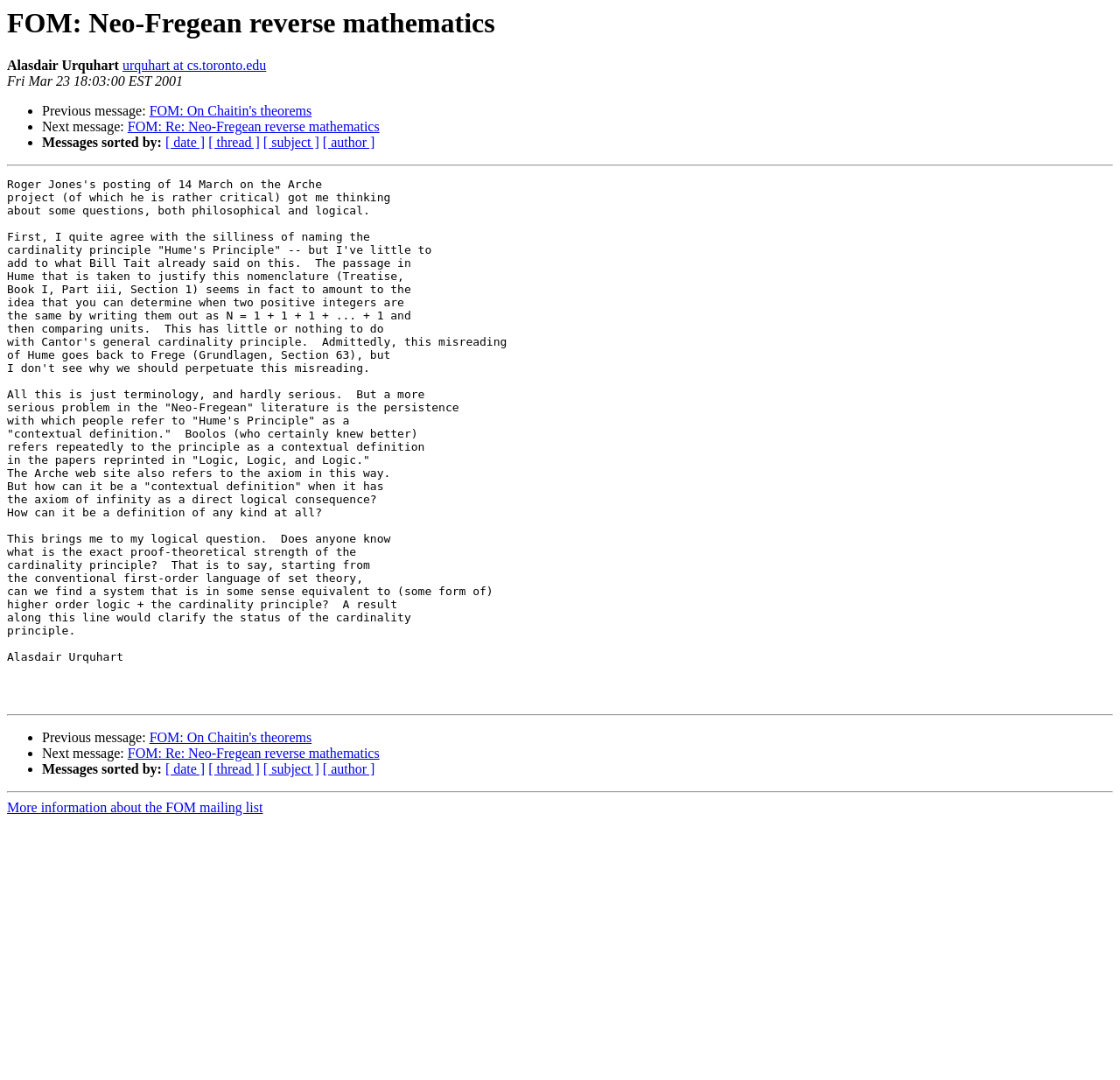Predict the bounding box coordinates of the area that should be clicked to accomplish the following instruction: "View previous message". The bounding box coordinates should consist of four float numbers between 0 and 1, i.e., [left, top, right, bottom].

[0.133, 0.096, 0.278, 0.11]